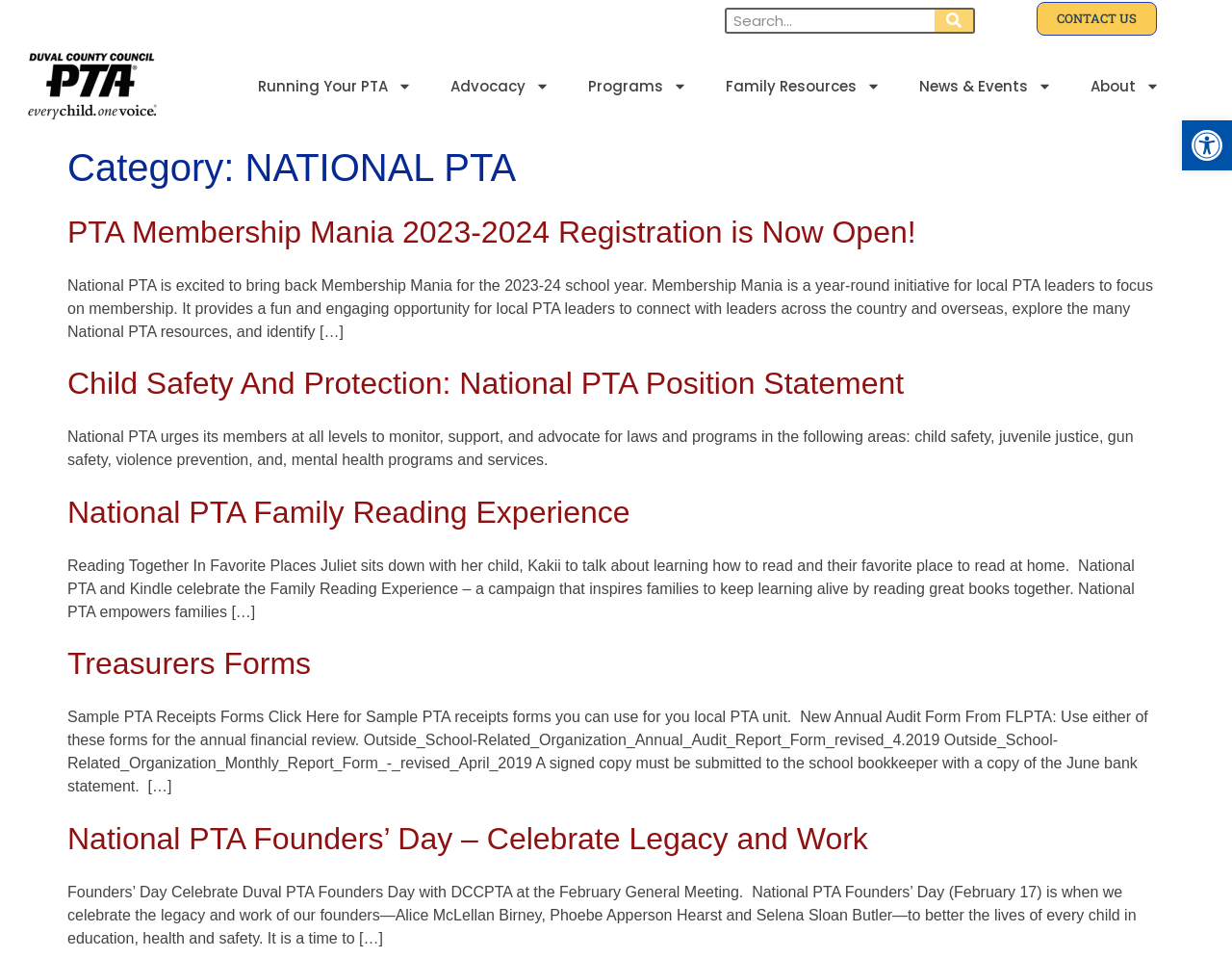What type of organization is this website for?
With the help of the image, please provide a detailed response to the question.

The website has multiple references to PTA, including 'NATIONAL PTA' in the title, and various PTA-related links and articles, indicating that it is a website for a Parent-Teacher Association.